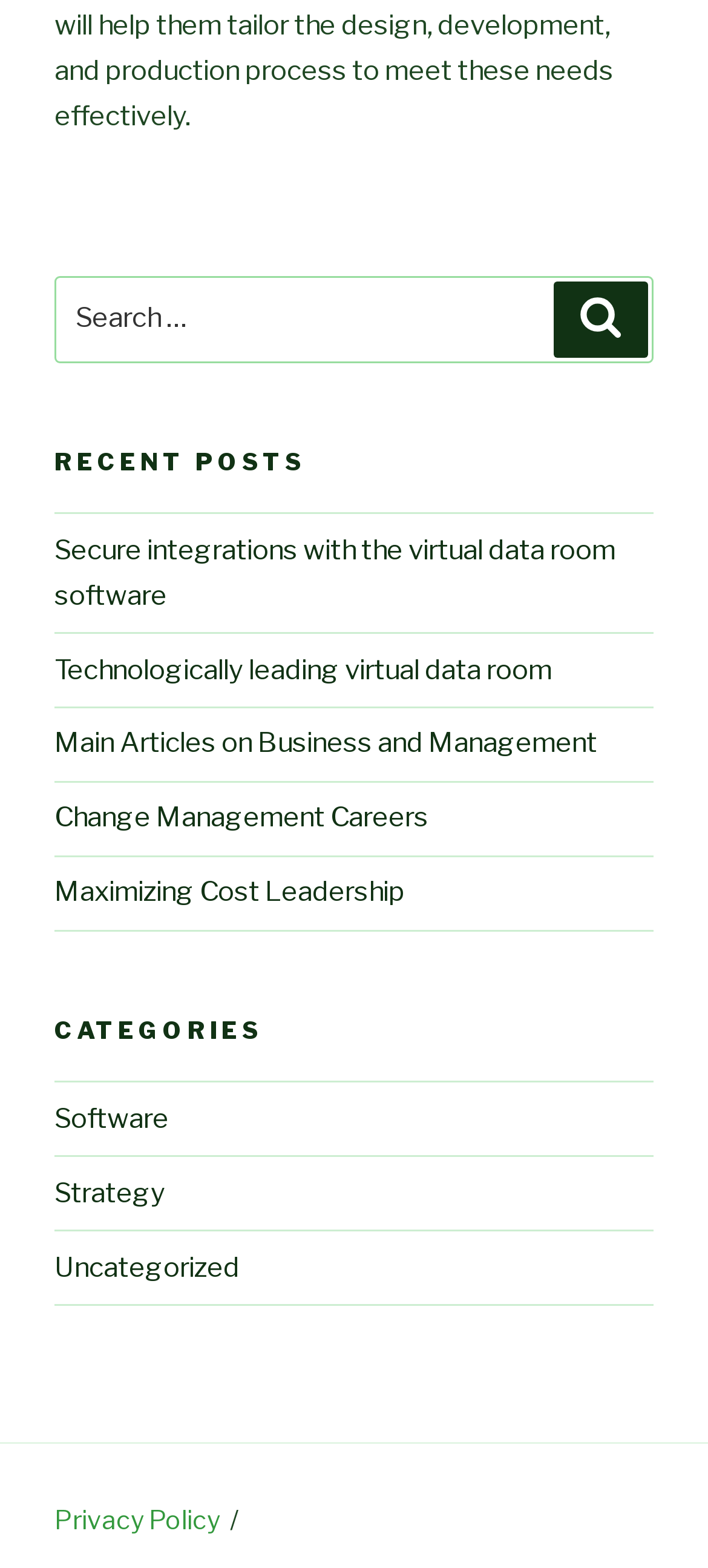What is the title of the first recent post?
Please provide a comprehensive and detailed answer to the question.

The first link under the 'RECENT POSTS' heading is 'Secure integrations with the virtual data room software', which suggests that it is the title of the first recent post.